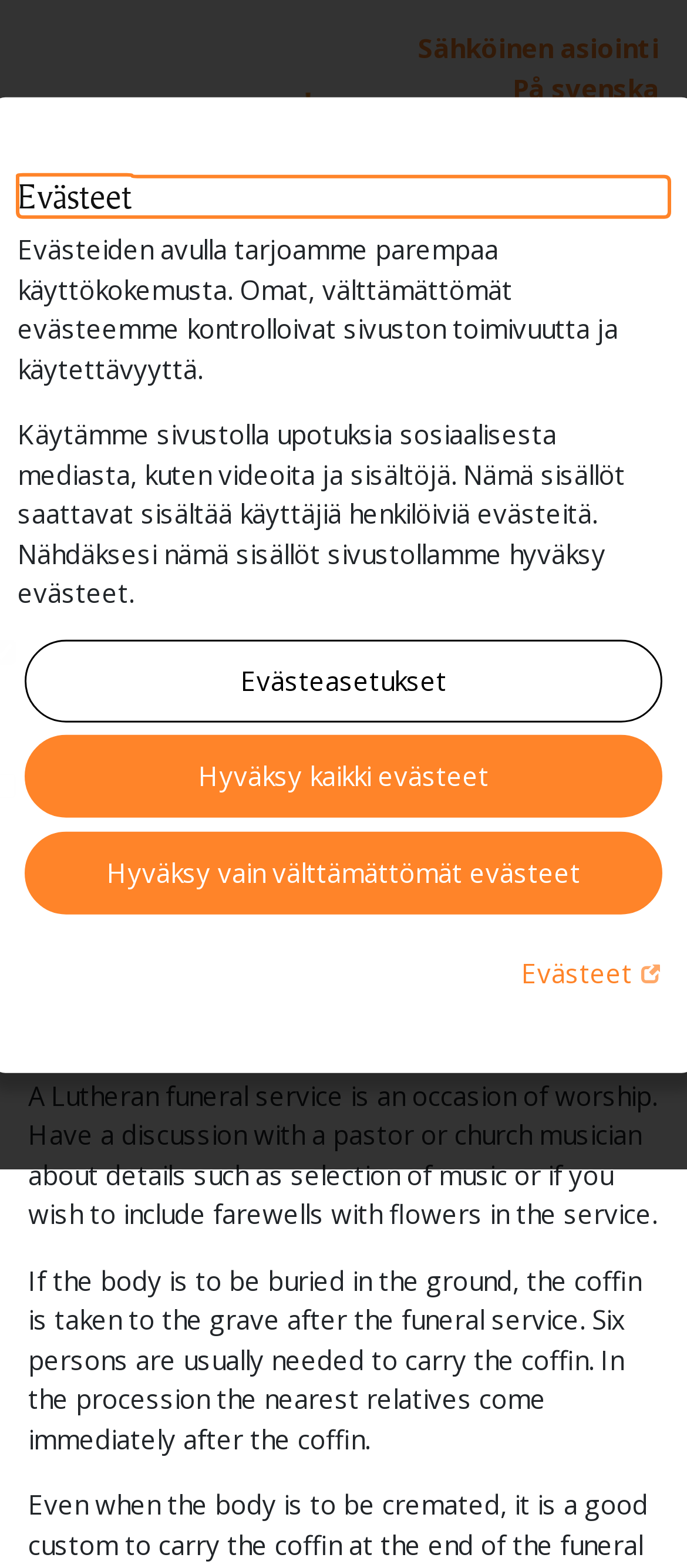What is the purpose of a Lutheran funeral service?
Answer with a single word or phrase by referring to the visual content.

Occasion of worship